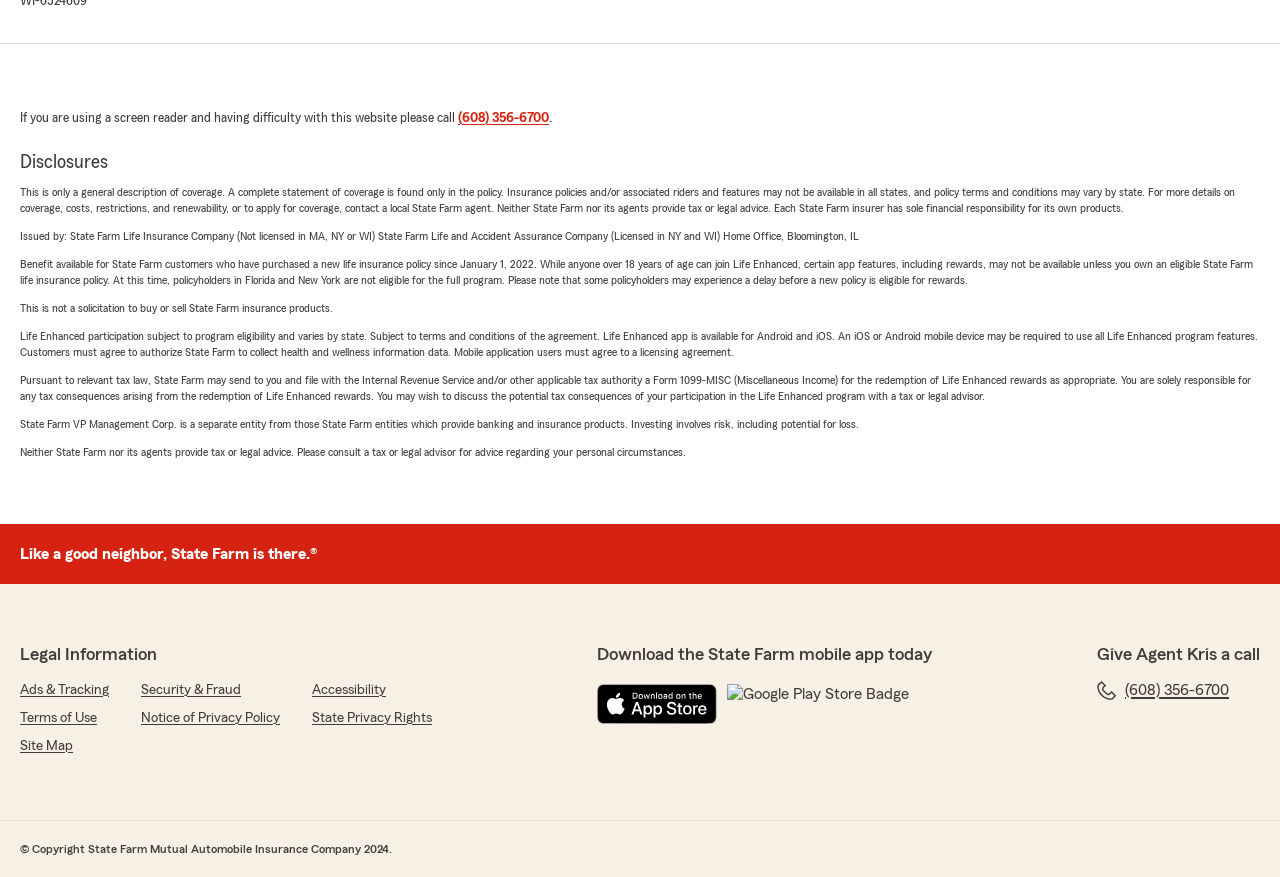Find the bounding box coordinates of the element I should click to carry out the following instruction: "Call for screen reader help".

[0.358, 0.127, 0.429, 0.143]